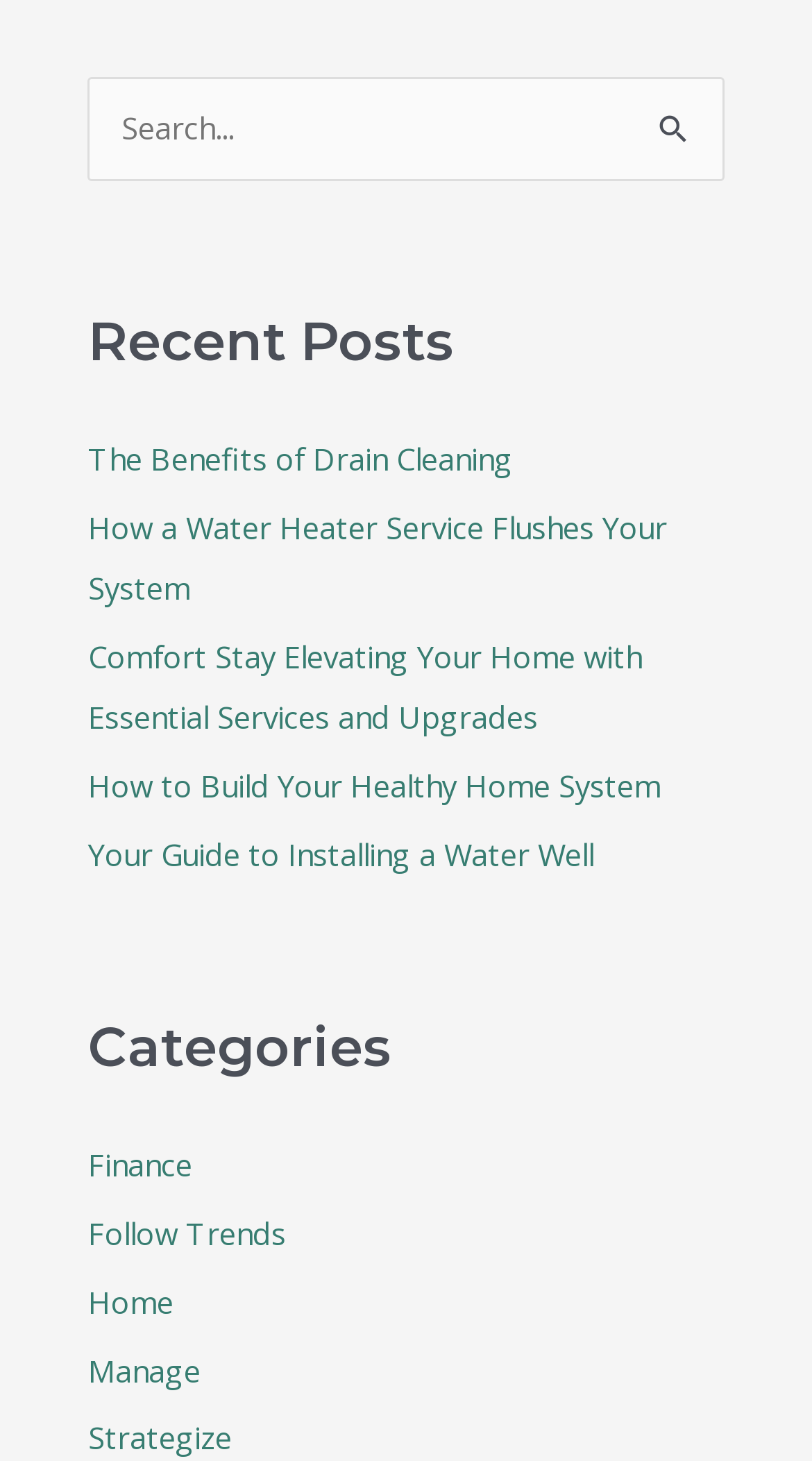Determine the bounding box coordinates of the clickable region to execute the instruction: "View the Home category". The coordinates should be four float numbers between 0 and 1, denoted as [left, top, right, bottom].

[0.109, 0.876, 0.214, 0.905]